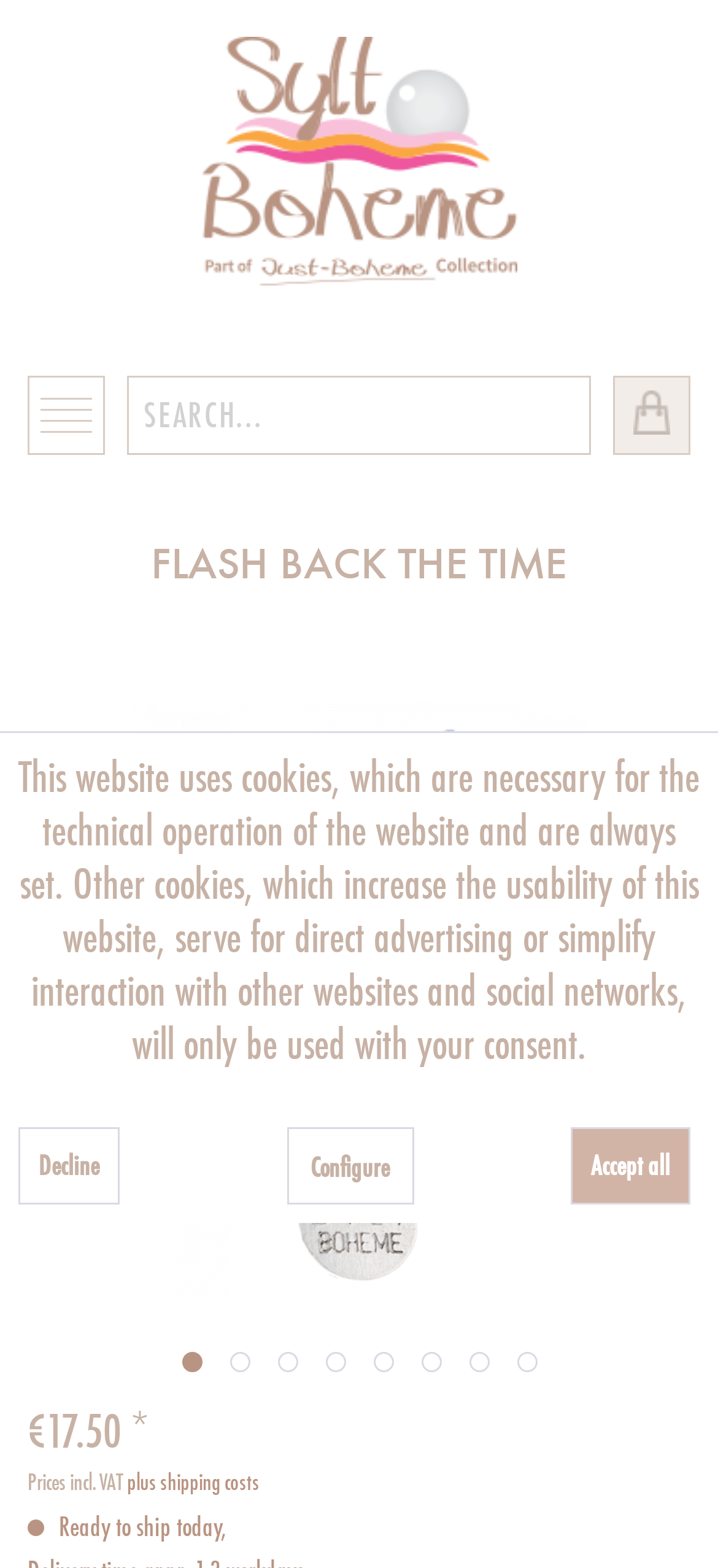Find the bounding box of the UI element described as: "Accept all". The bounding box coordinates should be given as four float values between 0 and 1, i.e., [left, top, right, bottom].

[0.795, 0.719, 0.962, 0.768]